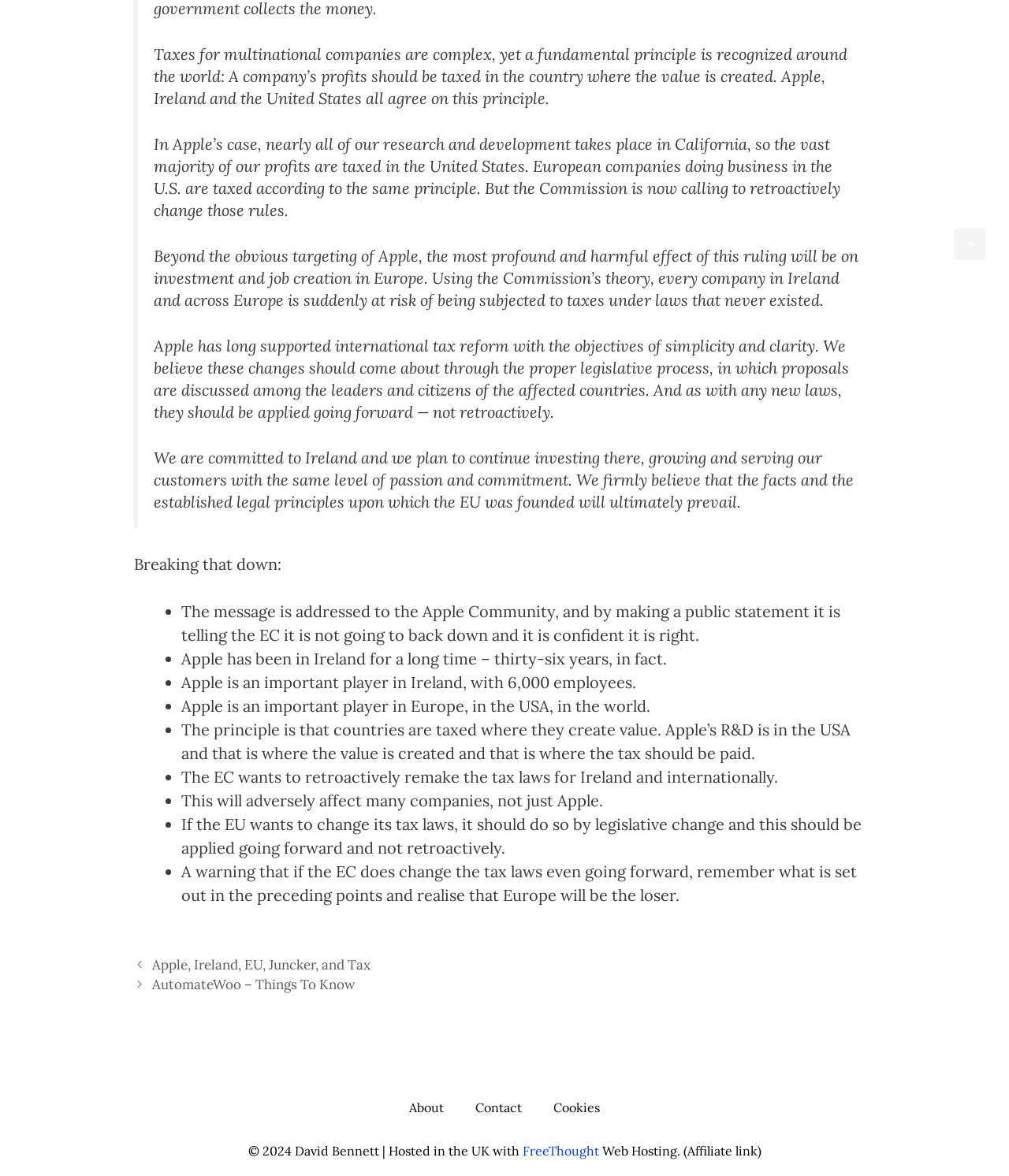Use a single word or phrase to answer the question:
What is the main topic of this webpage?

Apple and EU tax